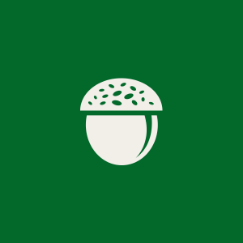What does the acorn symbolize?
Look at the image and respond with a one-word or short-phrase answer.

Potential and new beginnings